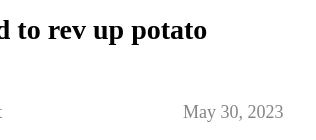Give a detailed explanation of what is happening in the image.

The image showcases the title of an article focused on the recent launch of the Belt and Road Initiative (BRI) Agri Institute, aimed at revitalizing the potato industry. The poignant title, "BRI agri institute launched to rev up potato industry," reflects the collaborative effort among 11 BRI countries, including China and Pakistan, to enhance potato production and research. Accompanying the title is the publication date, May 30, 2023, indicating the timeliness and relevance of this initiative in the agricultural landscape. This partnership aims to improve the quality and efficiency of potato cultivation through innovative research and technology transfer.